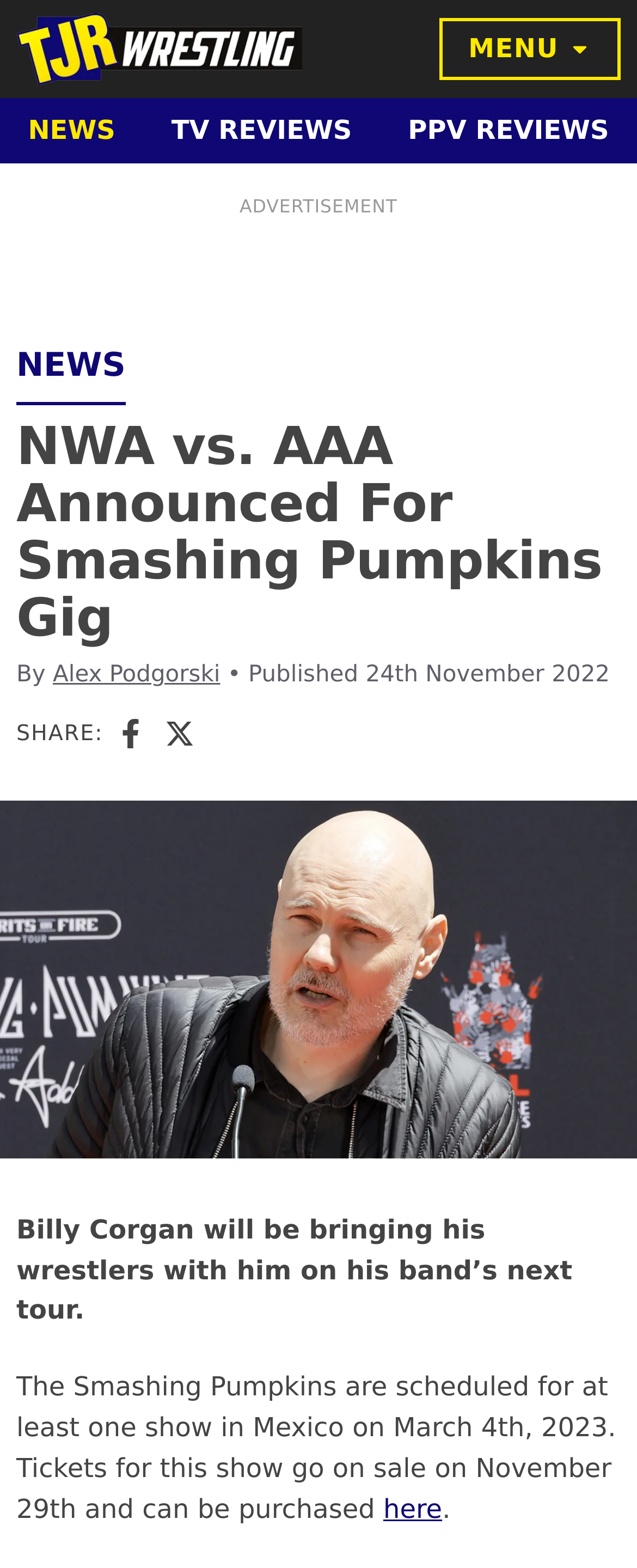Find the bounding box coordinates of the element to click in order to complete this instruction: "Click on the TJR Wrestling logo". The bounding box coordinates must be four float numbers between 0 and 1, denoted as [left, top, right, bottom].

[0.026, 0.008, 0.474, 0.055]